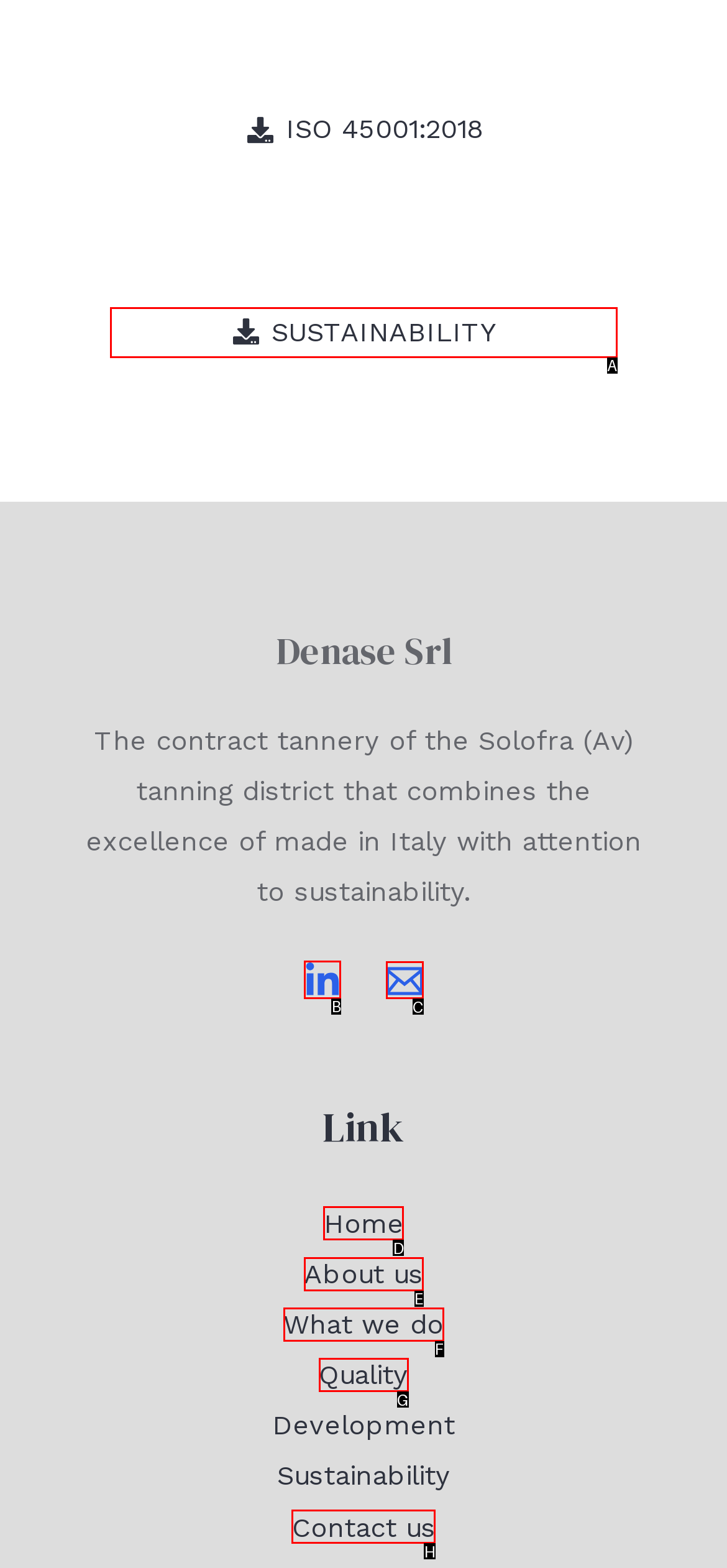Point out the specific HTML element to click to complete this task: View the company's Linkedin profile Reply with the letter of the chosen option.

B